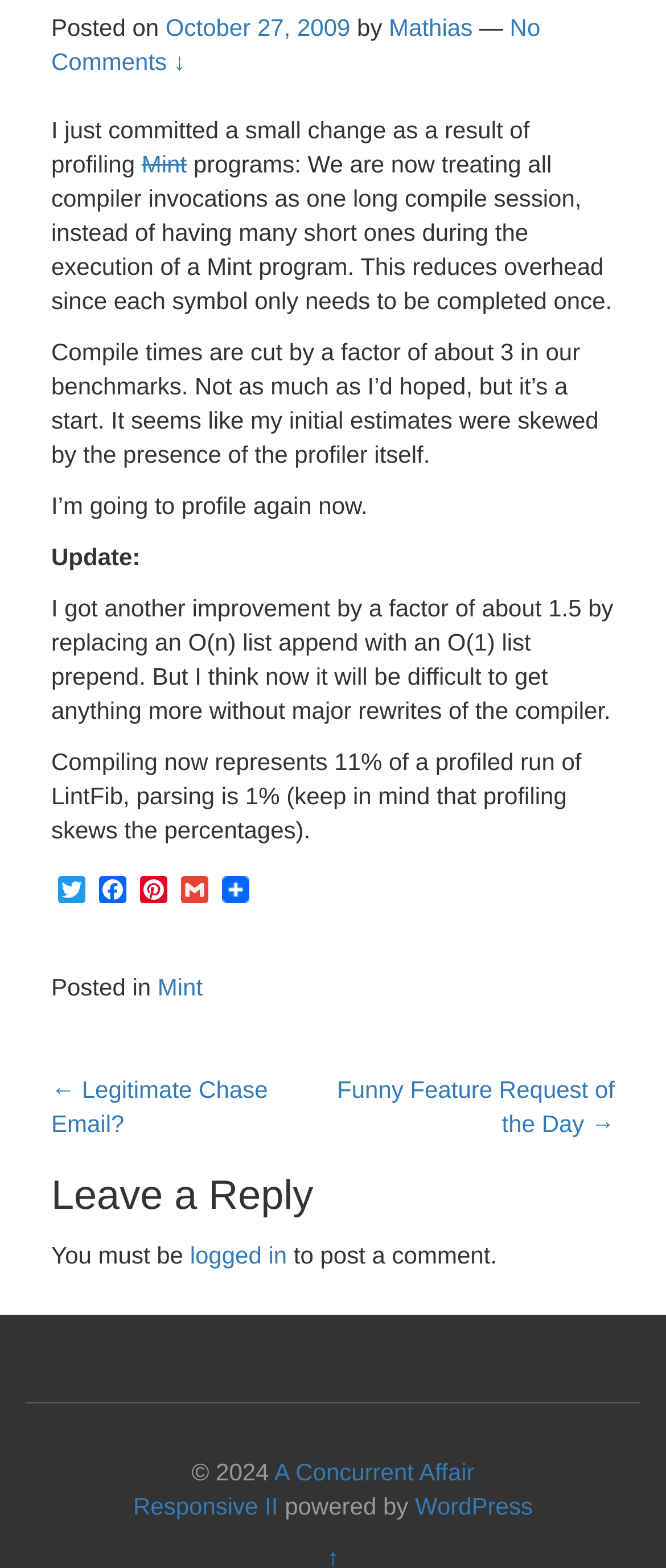Extract the bounding box coordinates for the HTML element that matches this description: "Mathias". The coordinates should be four float numbers between 0 and 1, i.e., [left, top, right, bottom].

[0.584, 0.009, 0.71, 0.026]